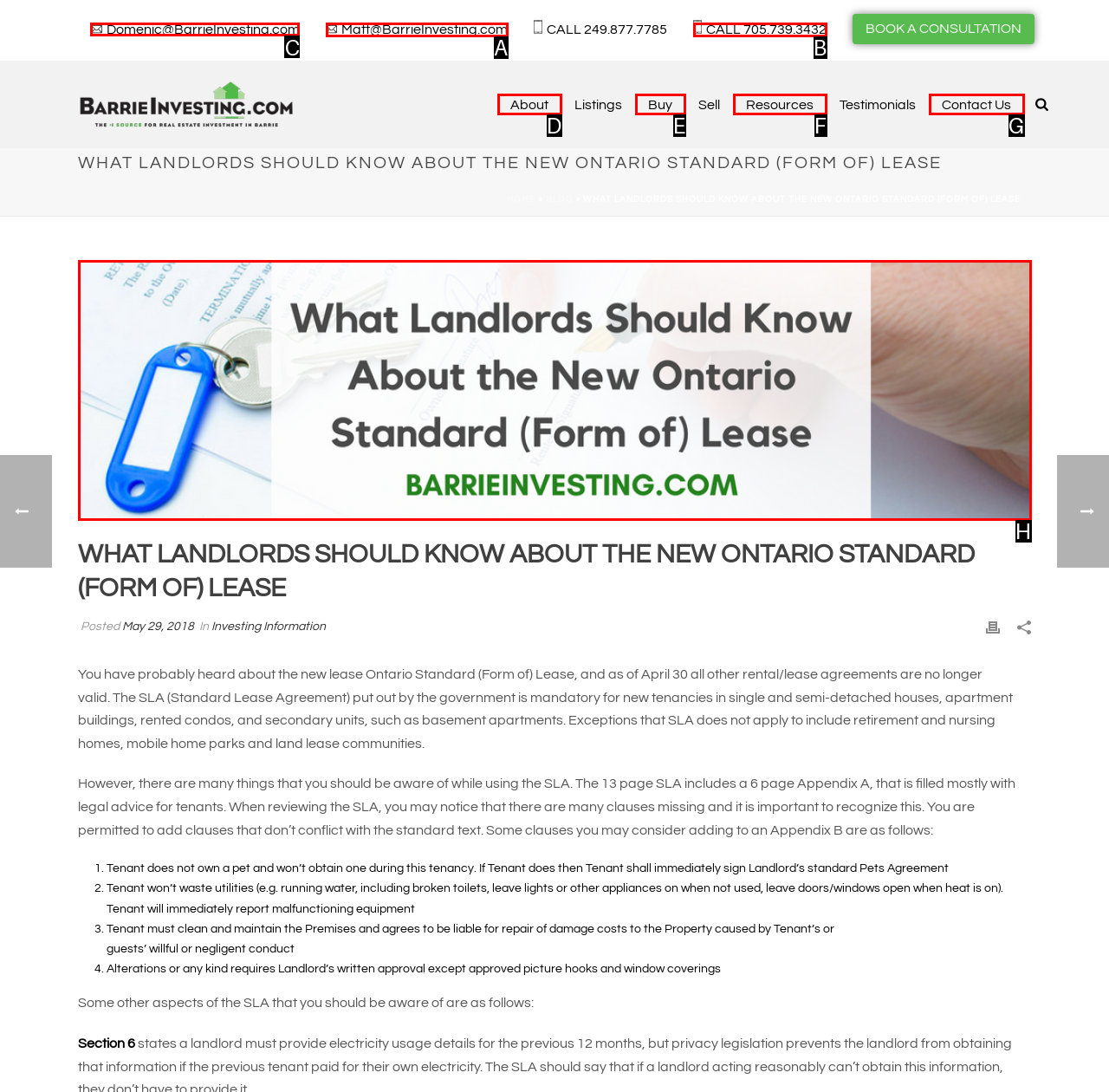Tell me which one HTML element I should click to complete the following task: Contact Domenic Answer with the option's letter from the given choices directly.

C